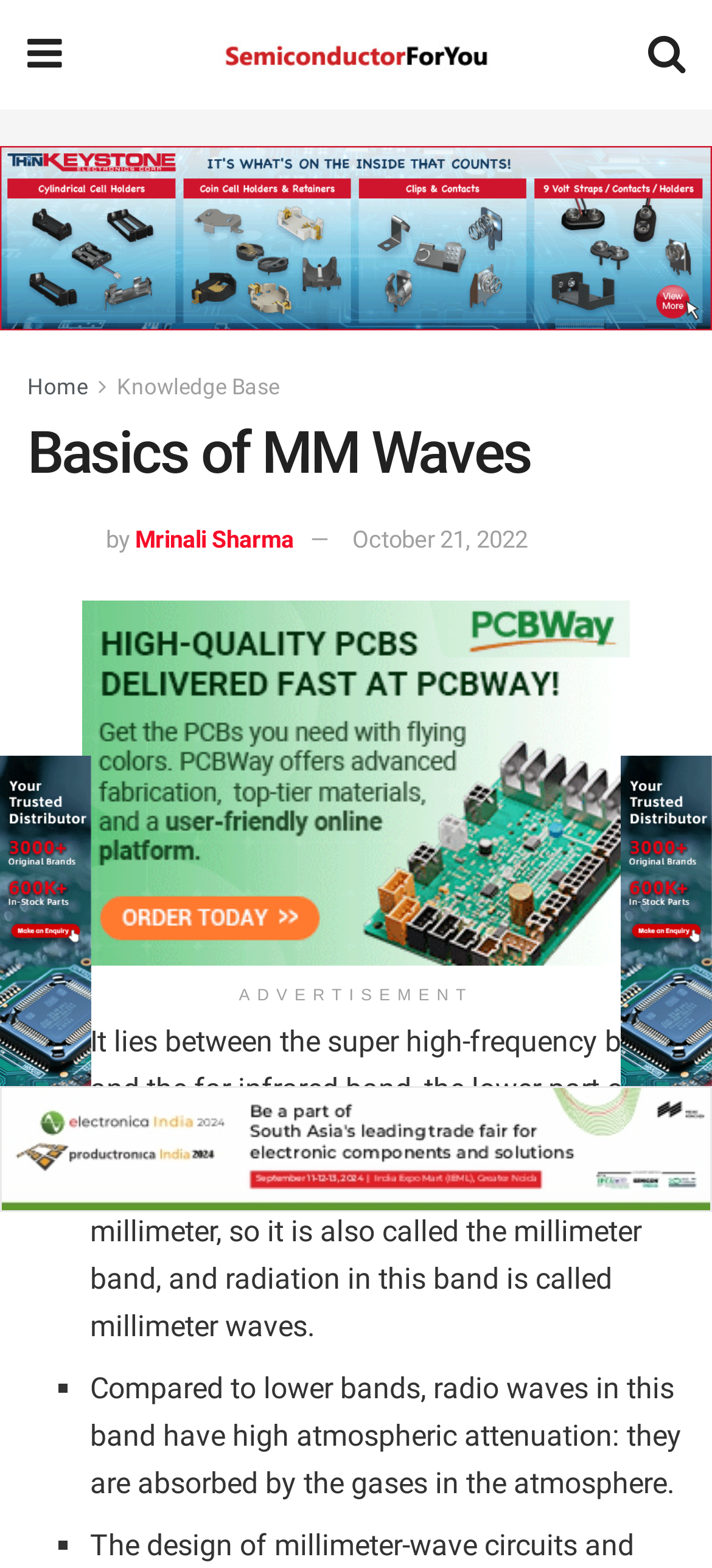What is the date of the article?
From the screenshot, supply a one-word or short-phrase answer.

October 21, 2022